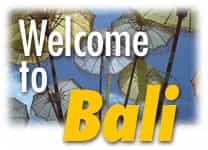What is the name of the island being welcomed?
Provide a short answer using one word or a brief phrase based on the image.

Bali